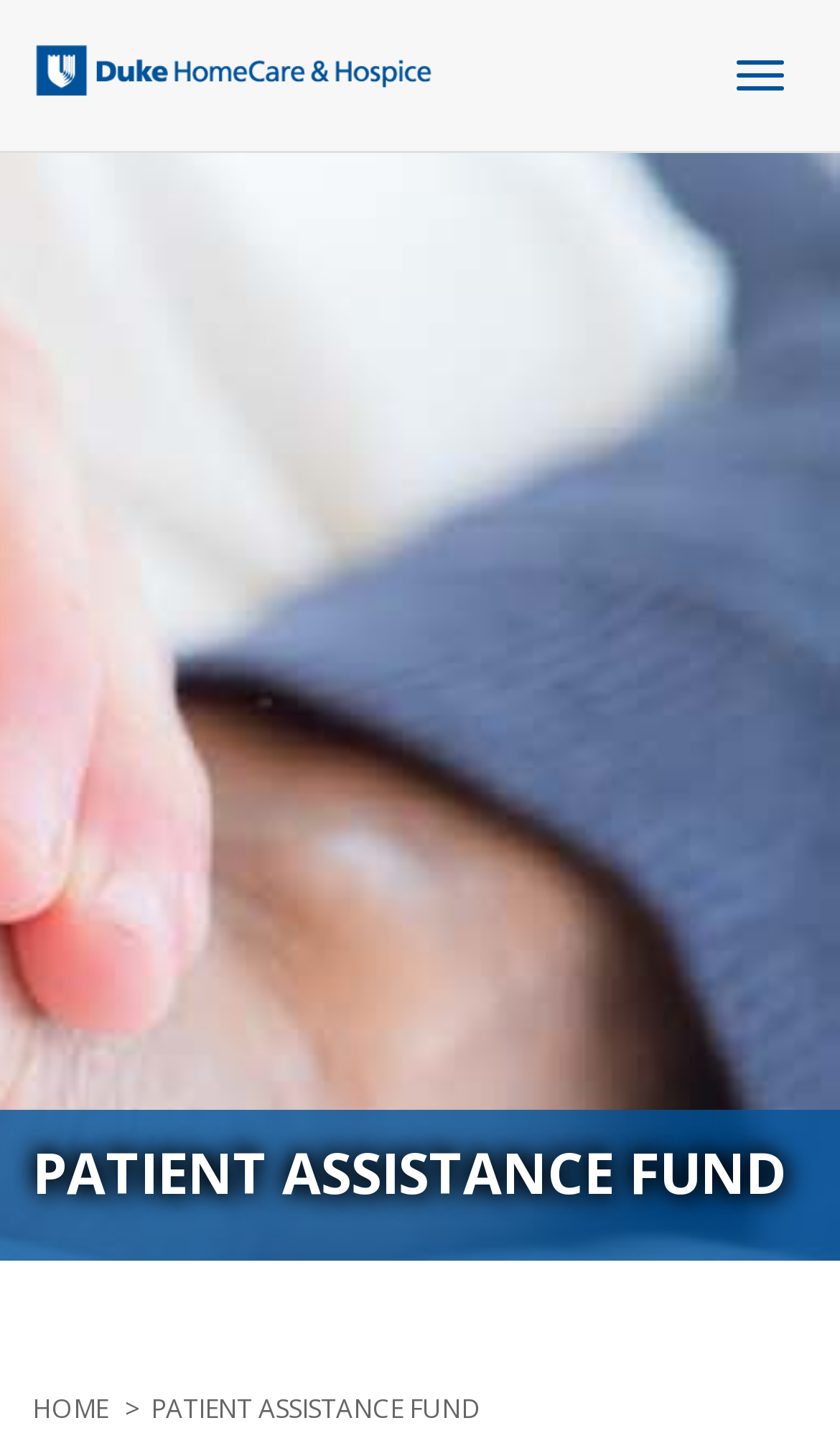Show the bounding box coordinates for the HTML element as described: "Production".

None